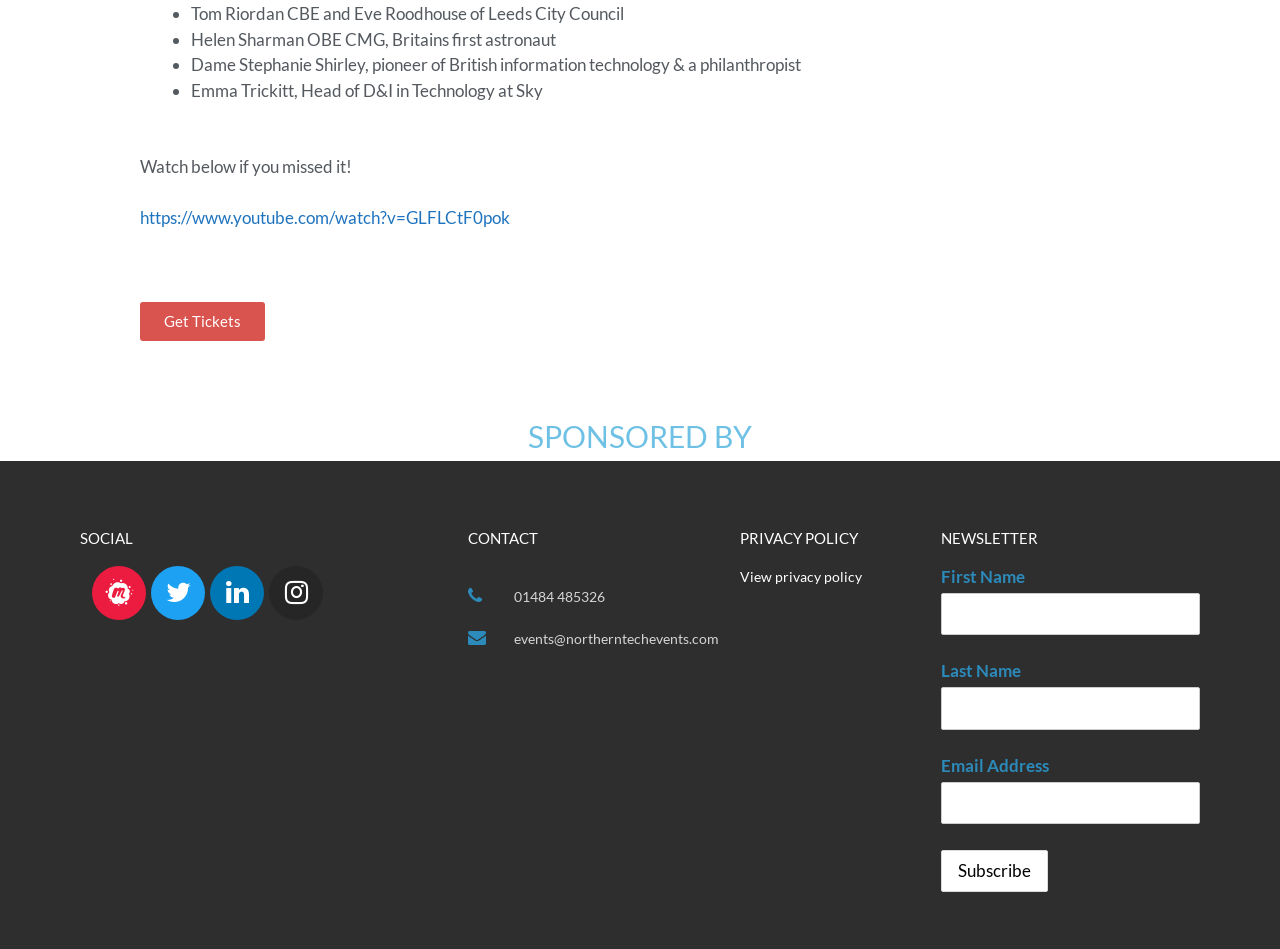What is required to subscribe to the newsletter?
Answer the question based on the image using a single word or a brief phrase.

Email Address